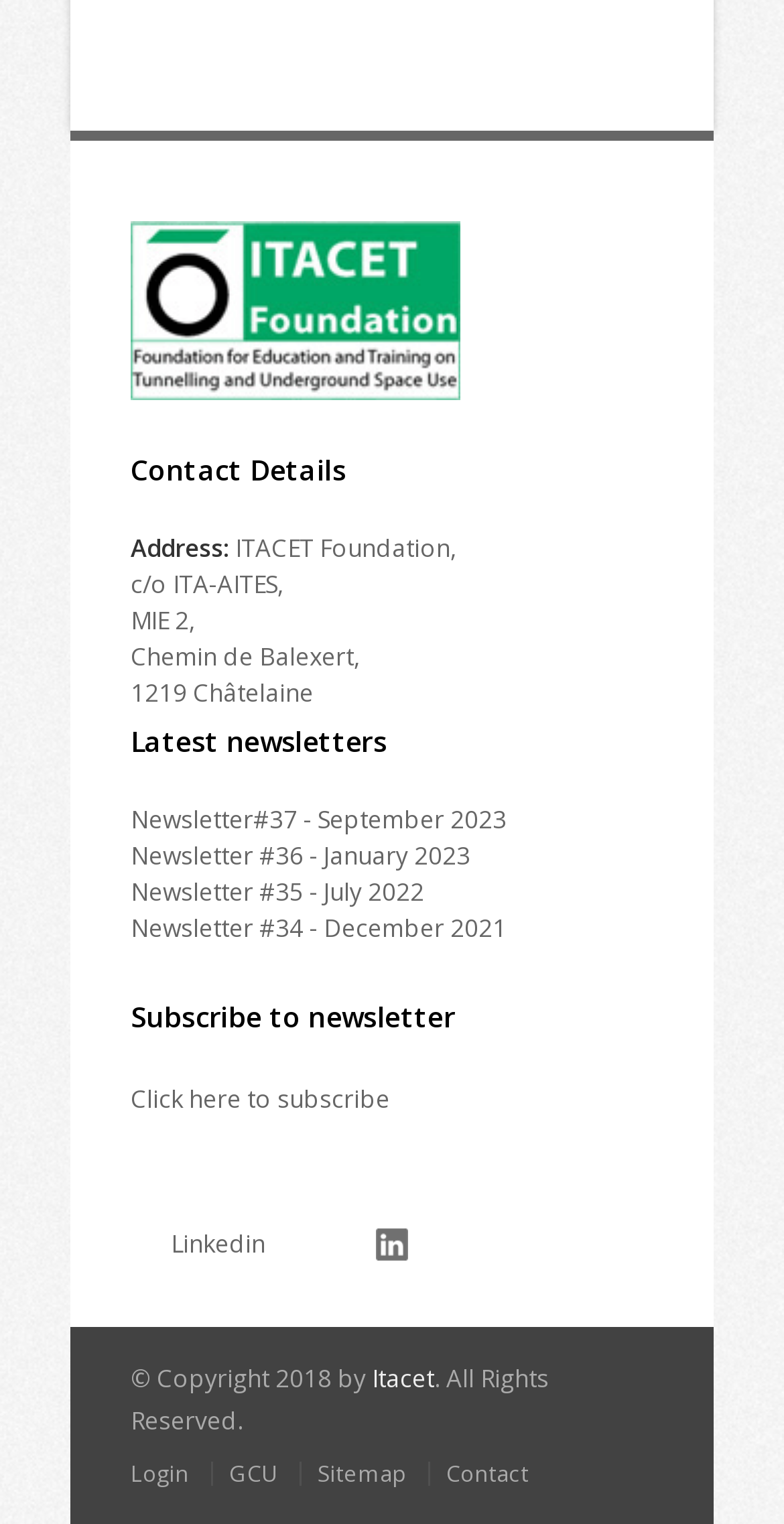Please identify the bounding box coordinates of the clickable region that I should interact with to perform the following instruction: "View latest newsletters". The coordinates should be expressed as four float numbers between 0 and 1, i.e., [left, top, right, bottom].

[0.167, 0.467, 0.833, 0.507]